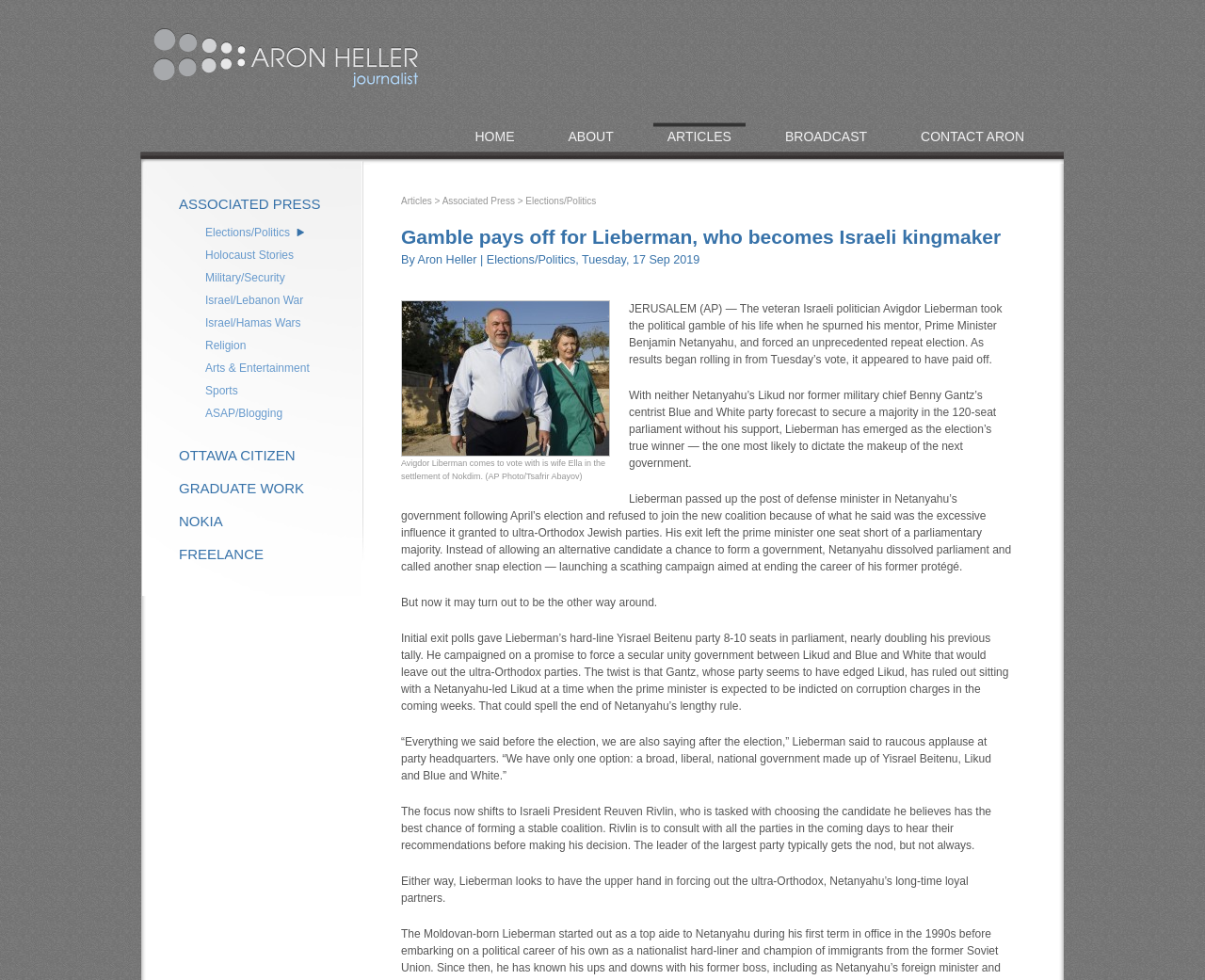Analyze the image and give a detailed response to the question:
What is the purpose of the image in the article?

The purpose of the image in the article can be inferred from its presence in the article and its caption 'Avigdor Liberman comes to vote with is wife Ella in the settlement of Nokdim. (AP Photo/Tsafrir Abayov)' which suggests that the image is used to illustrate the article and provide a visual representation of the topic being discussed.